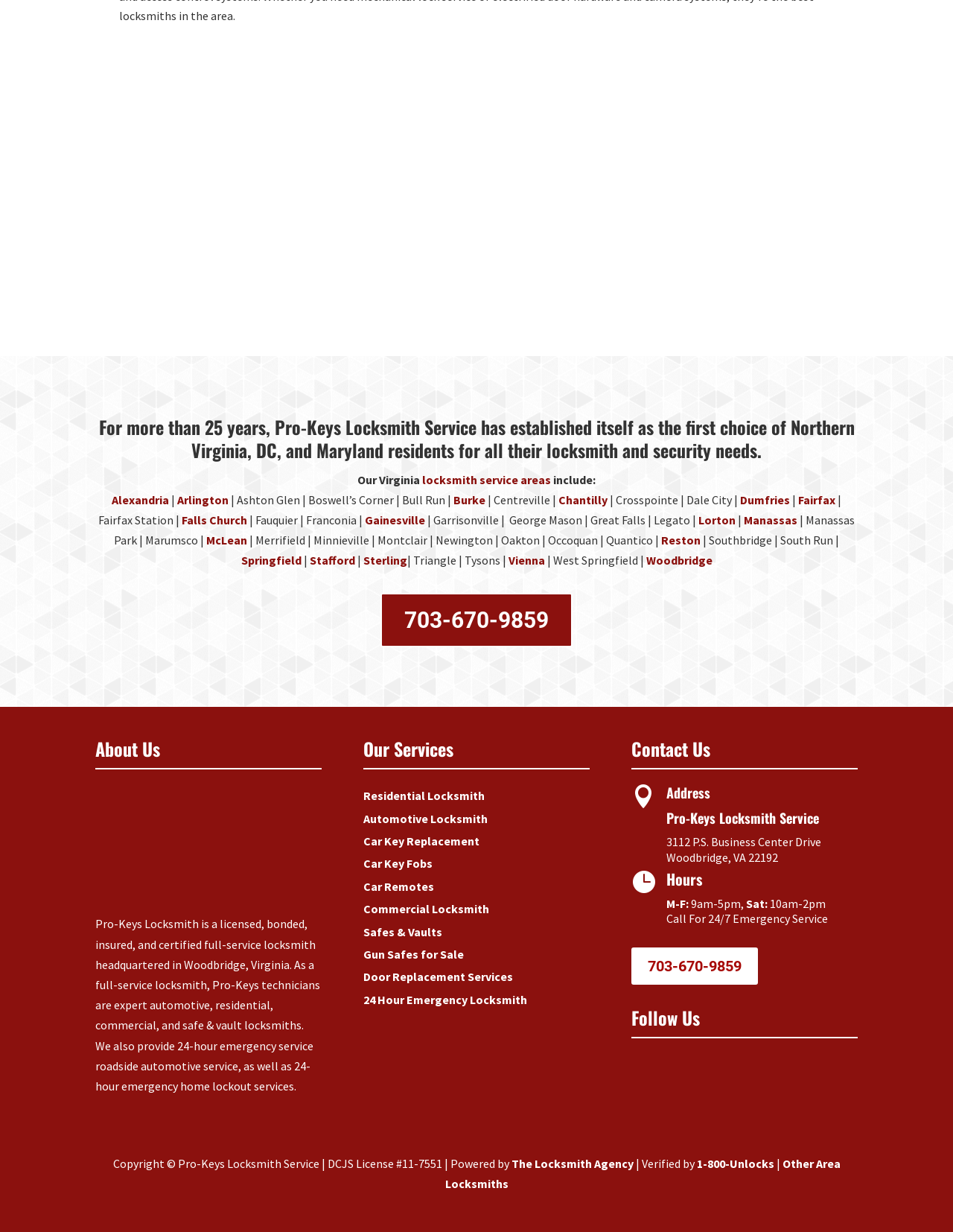Kindly determine the bounding box coordinates for the clickable area to achieve the given instruction: "Click the 'About Us' link".

[0.1, 0.599, 0.337, 0.623]